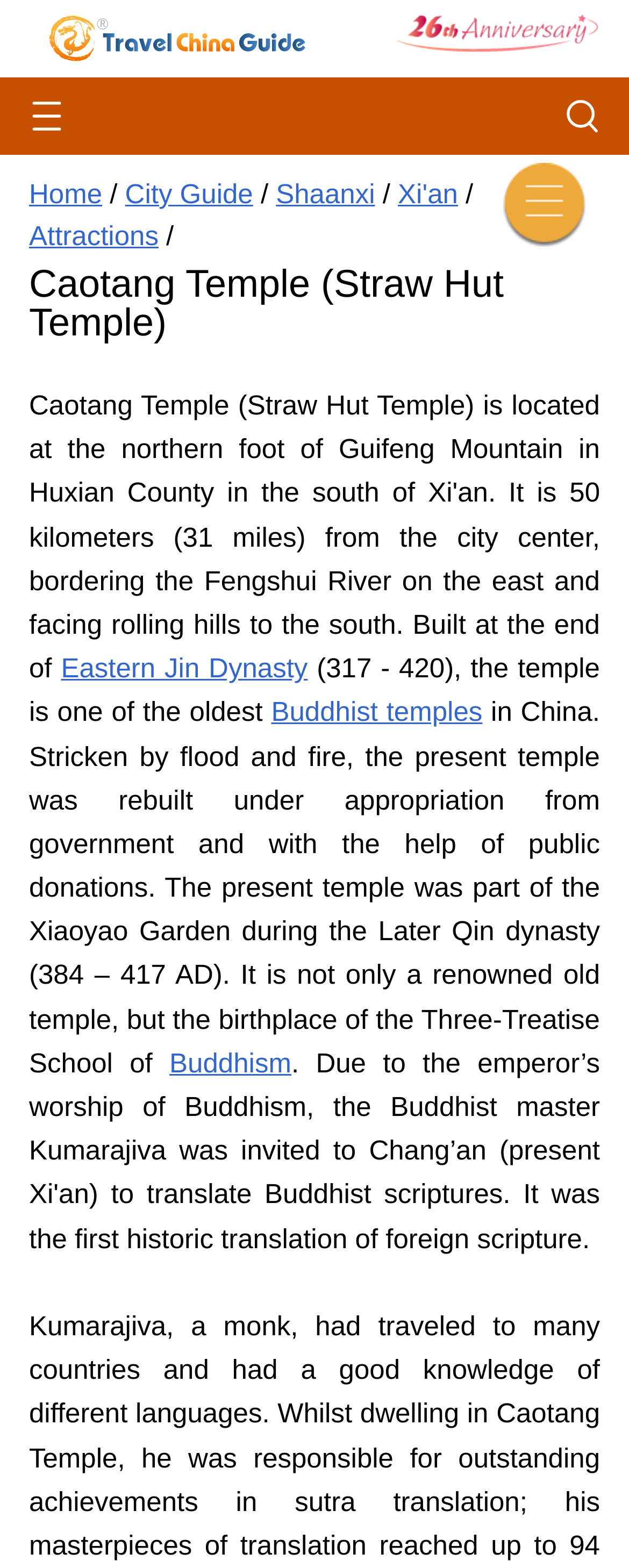What is the religion associated with the temple?
Based on the image, answer the question in a detailed manner.

The religion associated with the temple can be found in the link element 'Buddhism' which is part of the main content of the webpage.